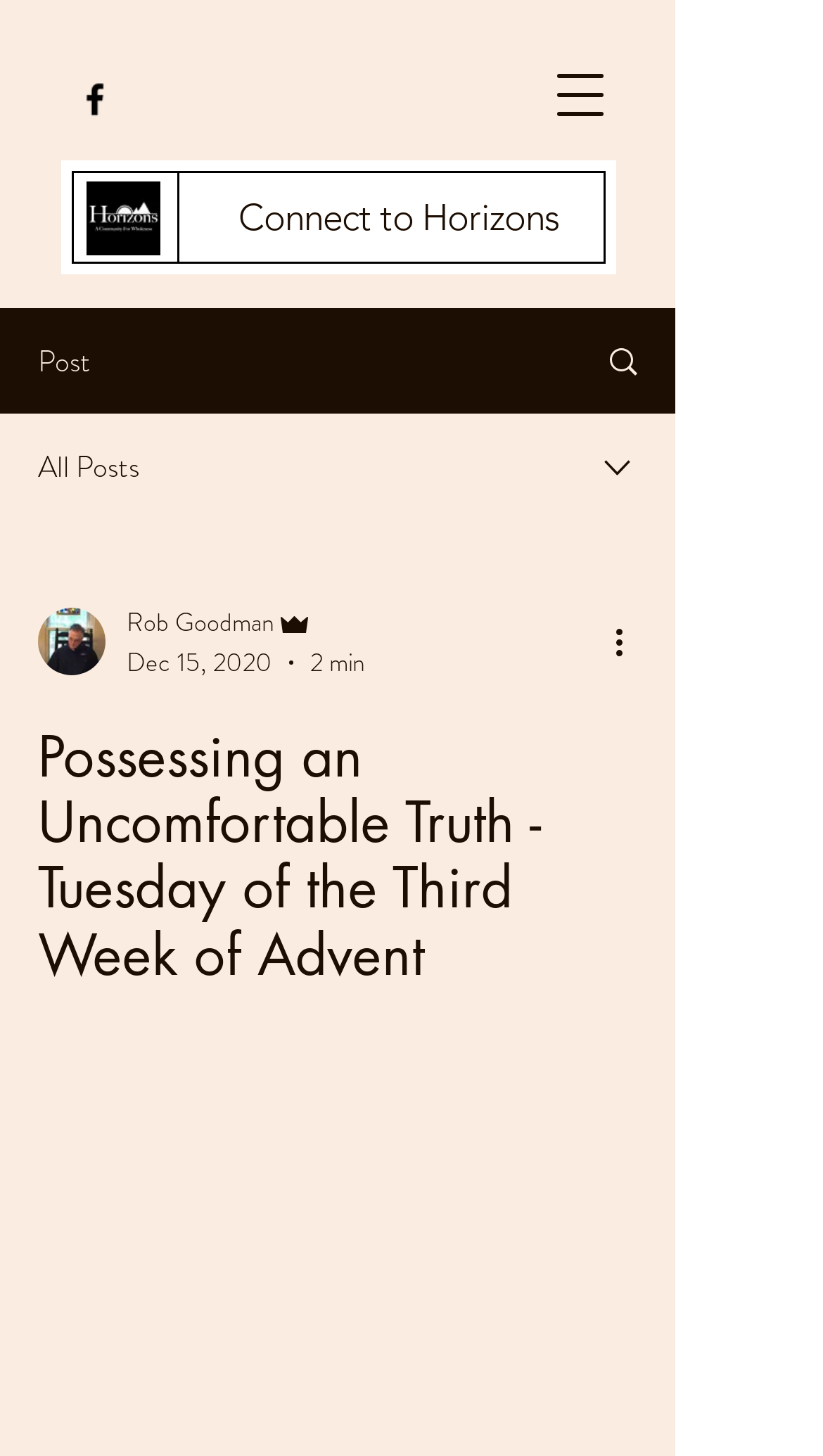Locate the bounding box coordinates of the clickable region to complete the following instruction: "Connect to Horizons."

[0.272, 0.116, 0.697, 0.184]